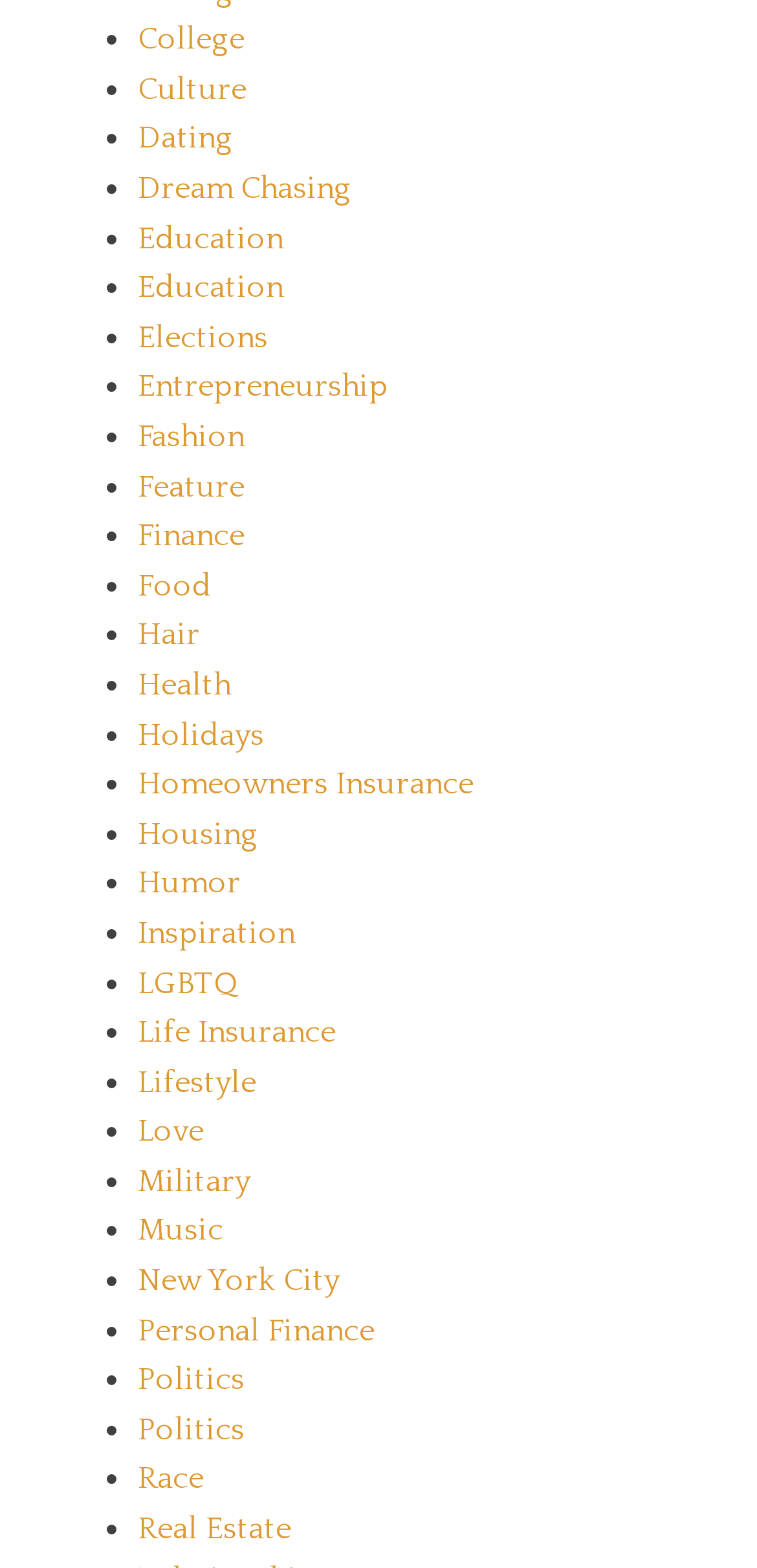Could you highlight the region that needs to be clicked to execute the instruction: "Learn more about Core infrastructure guide"?

None